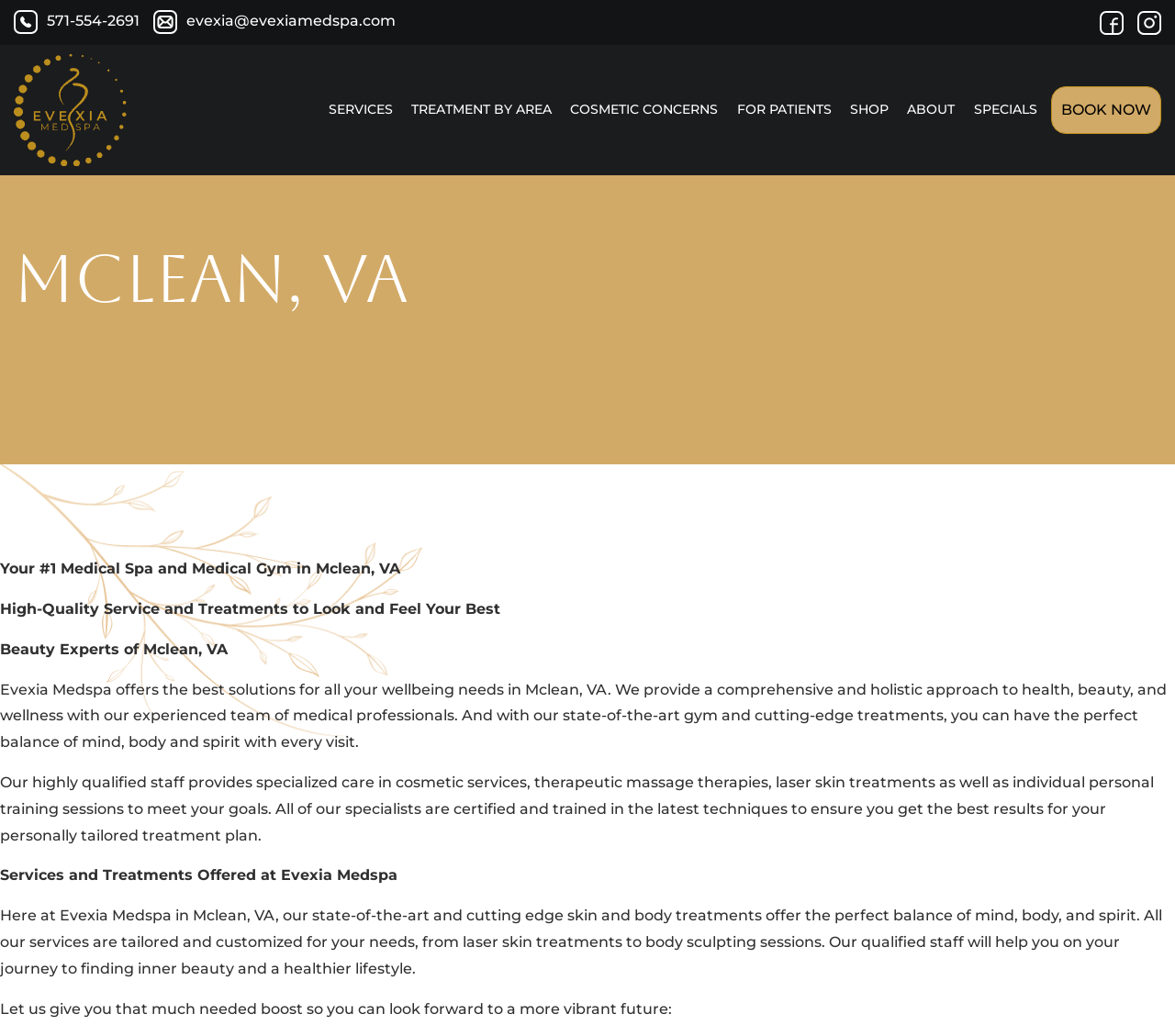Provide the bounding box coordinates of the UI element that matches the description: "Treatment by Area".

[0.346, 0.075, 0.474, 0.138]